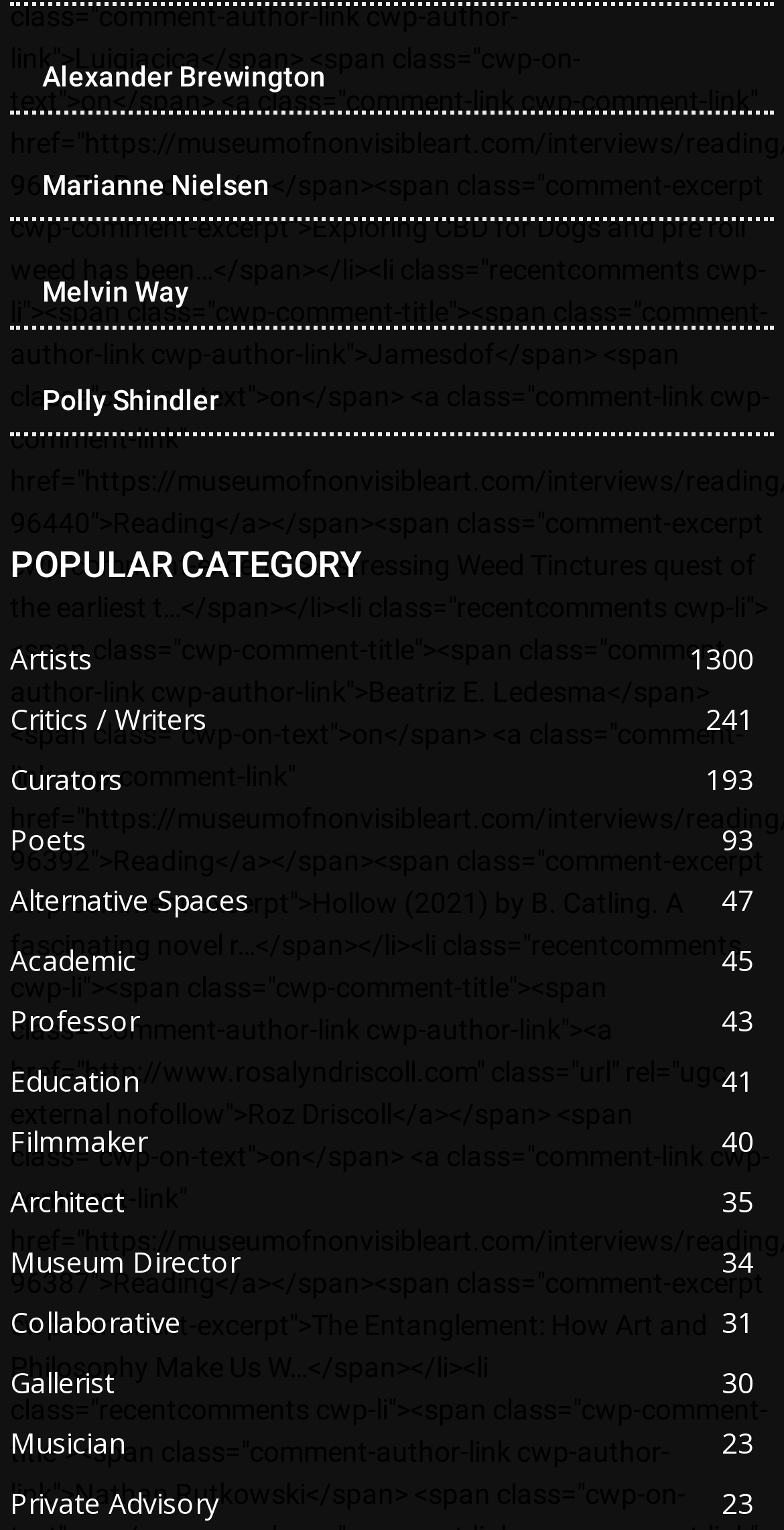Identify the bounding box coordinates for the UI element described by the following text: "Polly Shindler". Provide the coordinates as four float numbers between 0 and 1, in the format [left, top, right, bottom].

[0.054, 0.251, 0.279, 0.272]